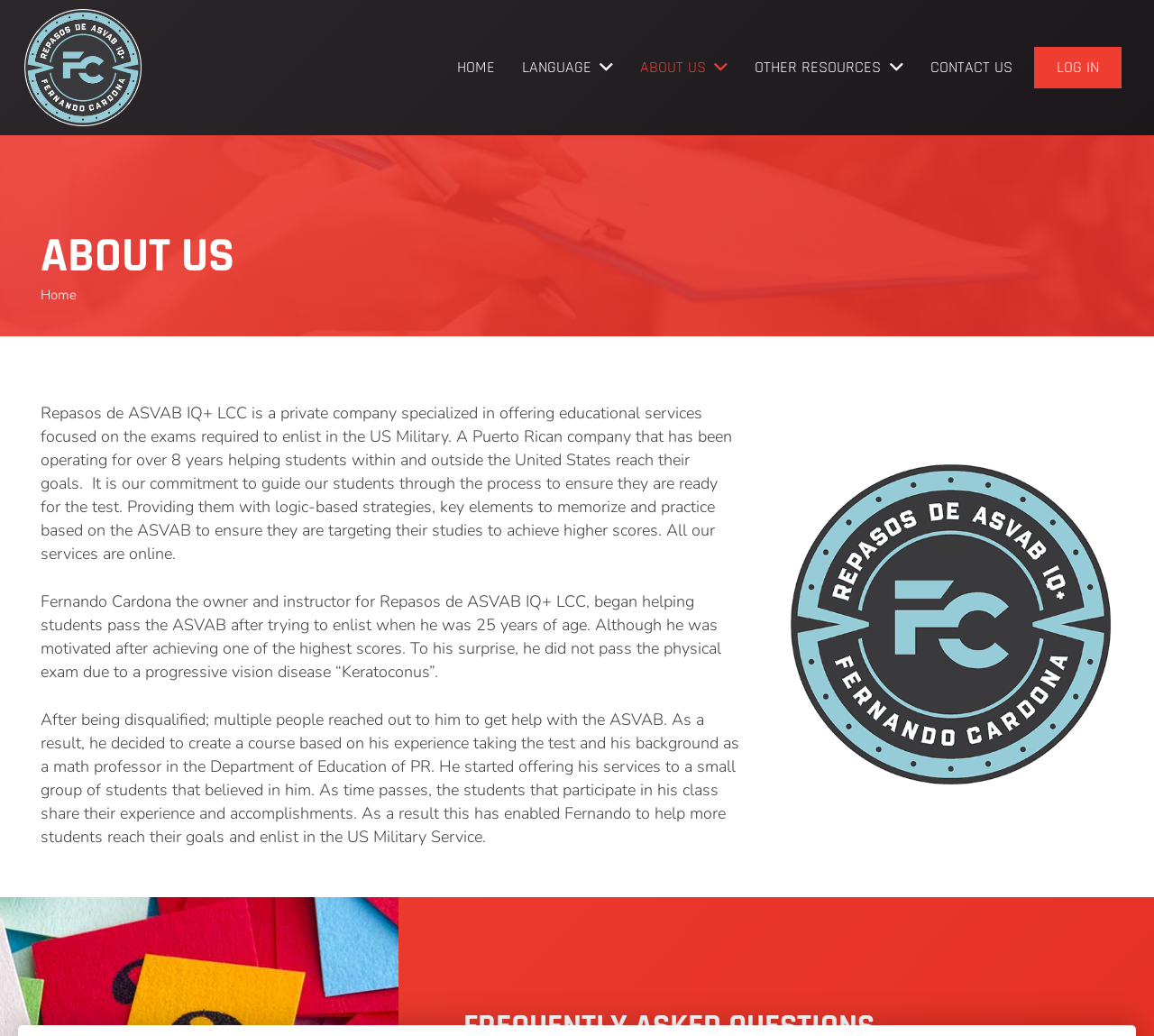Provide the bounding box coordinates for the UI element that is described as: "Home".

[0.035, 0.275, 0.066, 0.293]